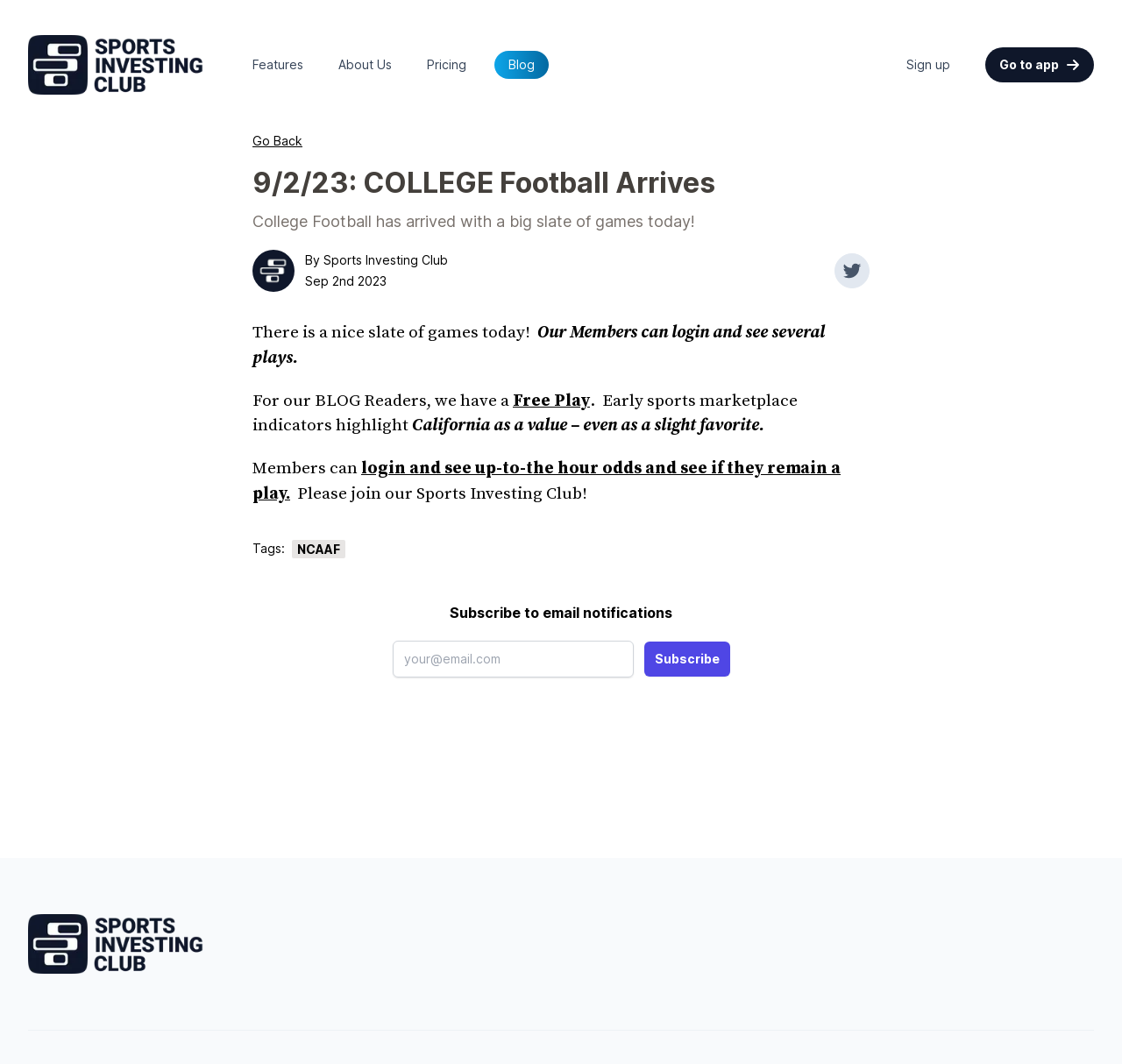What is the topic of the article?
Based on the content of the image, thoroughly explain and answer the question.

I determined the answer by reading the static text 'College Football has arrived with a big slate of games today!' which indicates that the topic of the article is College Football.